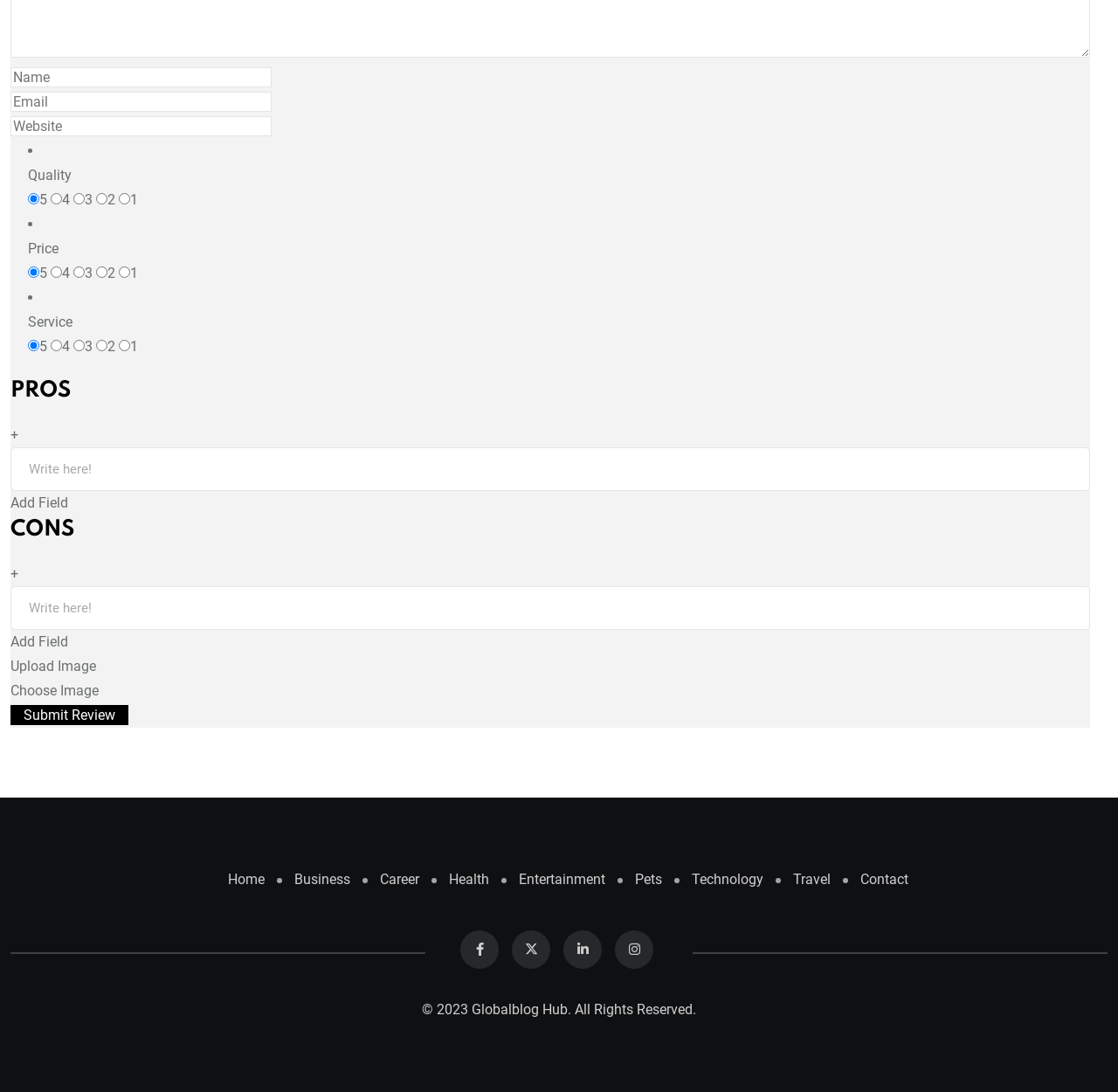Can you specify the bounding box coordinates for the region that should be clicked to fulfill this instruction: "Get a quote today".

None